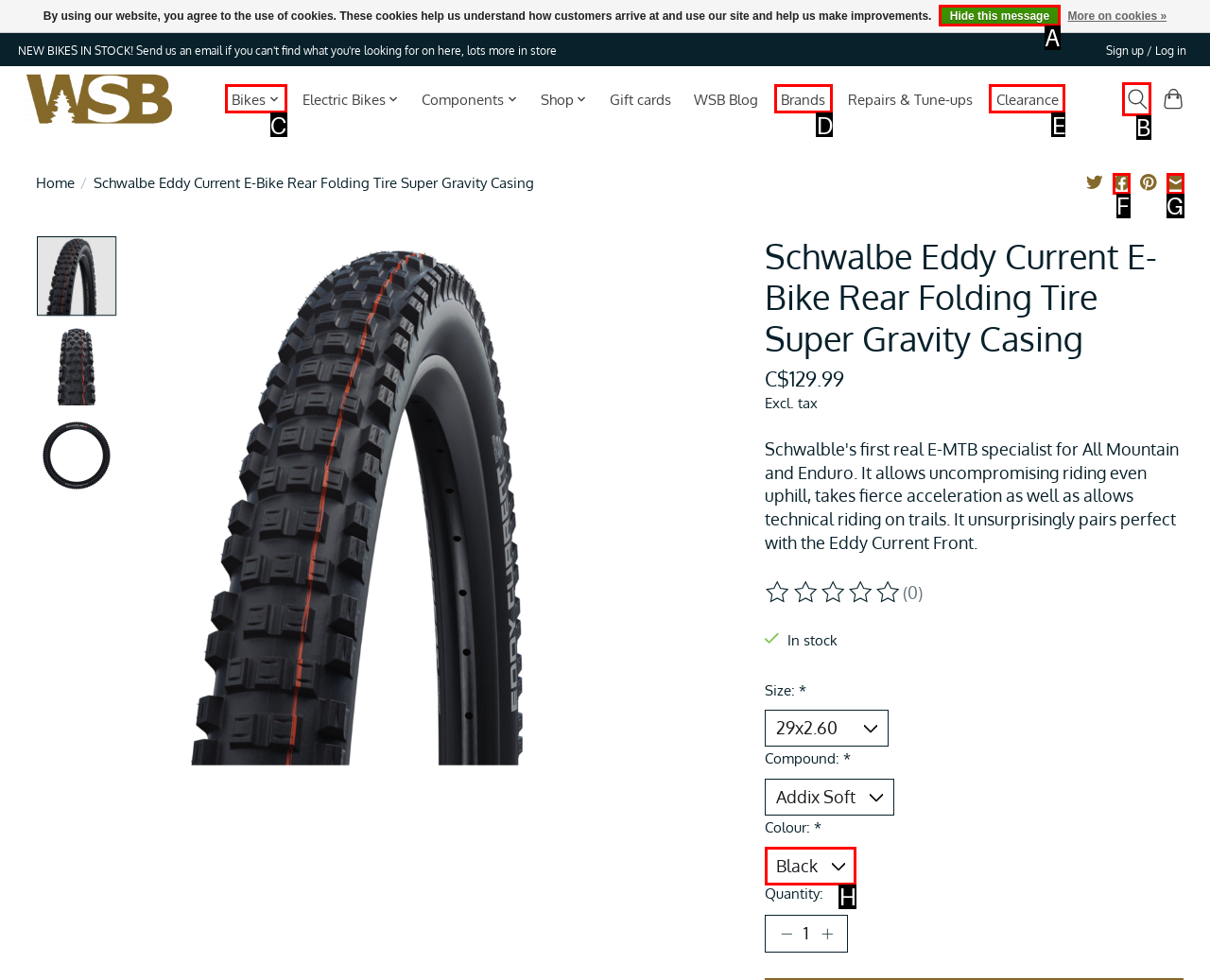To perform the task "View 'NTRCA Vacant Post List 2023'", which UI element's letter should you select? Provide the letter directly.

None